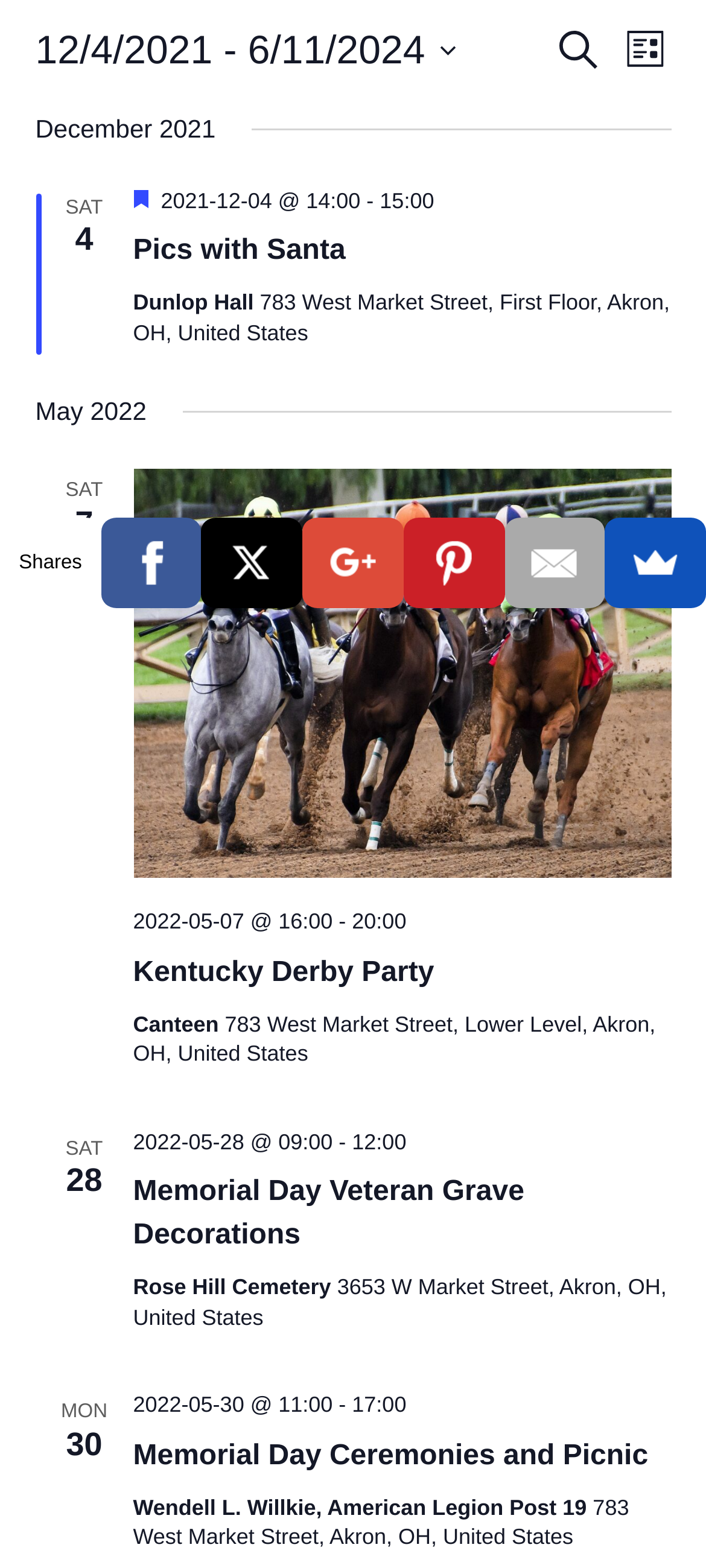Provide the bounding box coordinates for the specified HTML element described in this description: "parent_node: Shares title="Pinterest"". The coordinates should be four float numbers ranging from 0 to 1, in the format [left, top, right, bottom].

[0.571, 0.33, 0.714, 0.388]